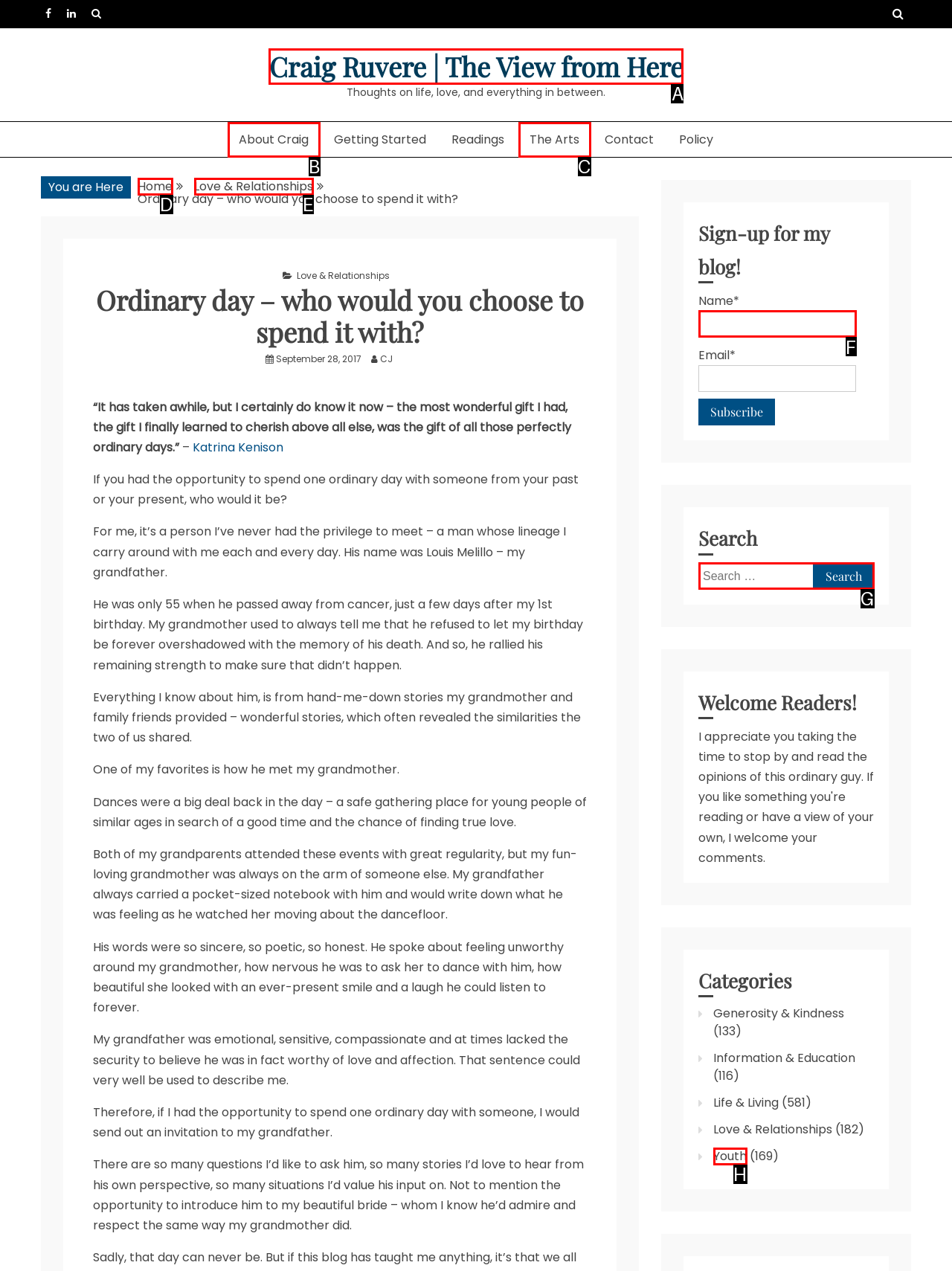Identify the UI element that best fits the description: About Craig
Respond with the letter representing the correct option.

B